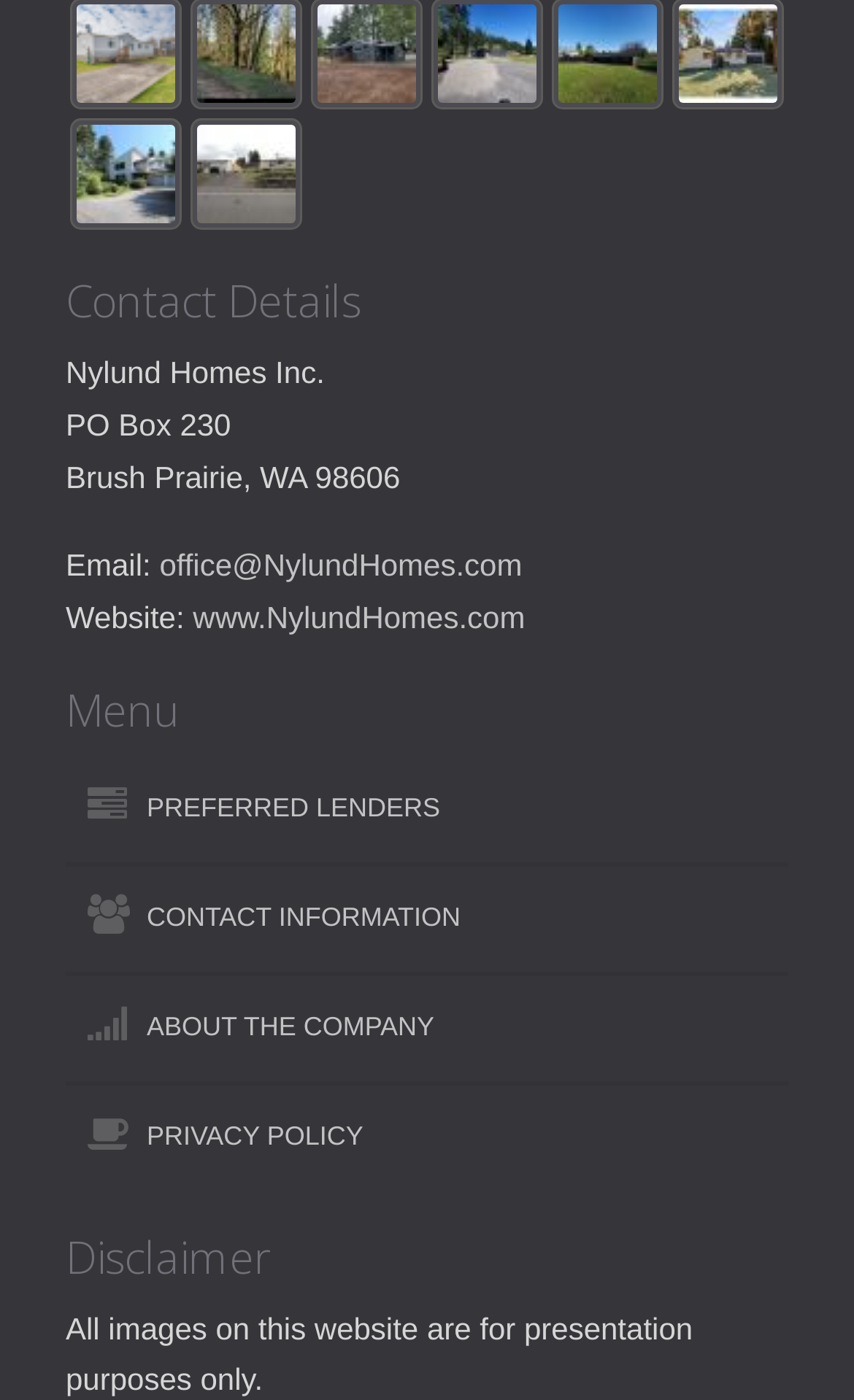How many menu items are there?
Look at the image and construct a detailed response to the question.

The menu items can be found in the 'Menu' section, which is a heading element. Under this section, there are four link elements that contain the menu items, namely 'PREFERRED LENDERS', 'CONTACT INFORMATION', 'ABOUT THE COMPANY', and 'PRIVACY POLICY'.